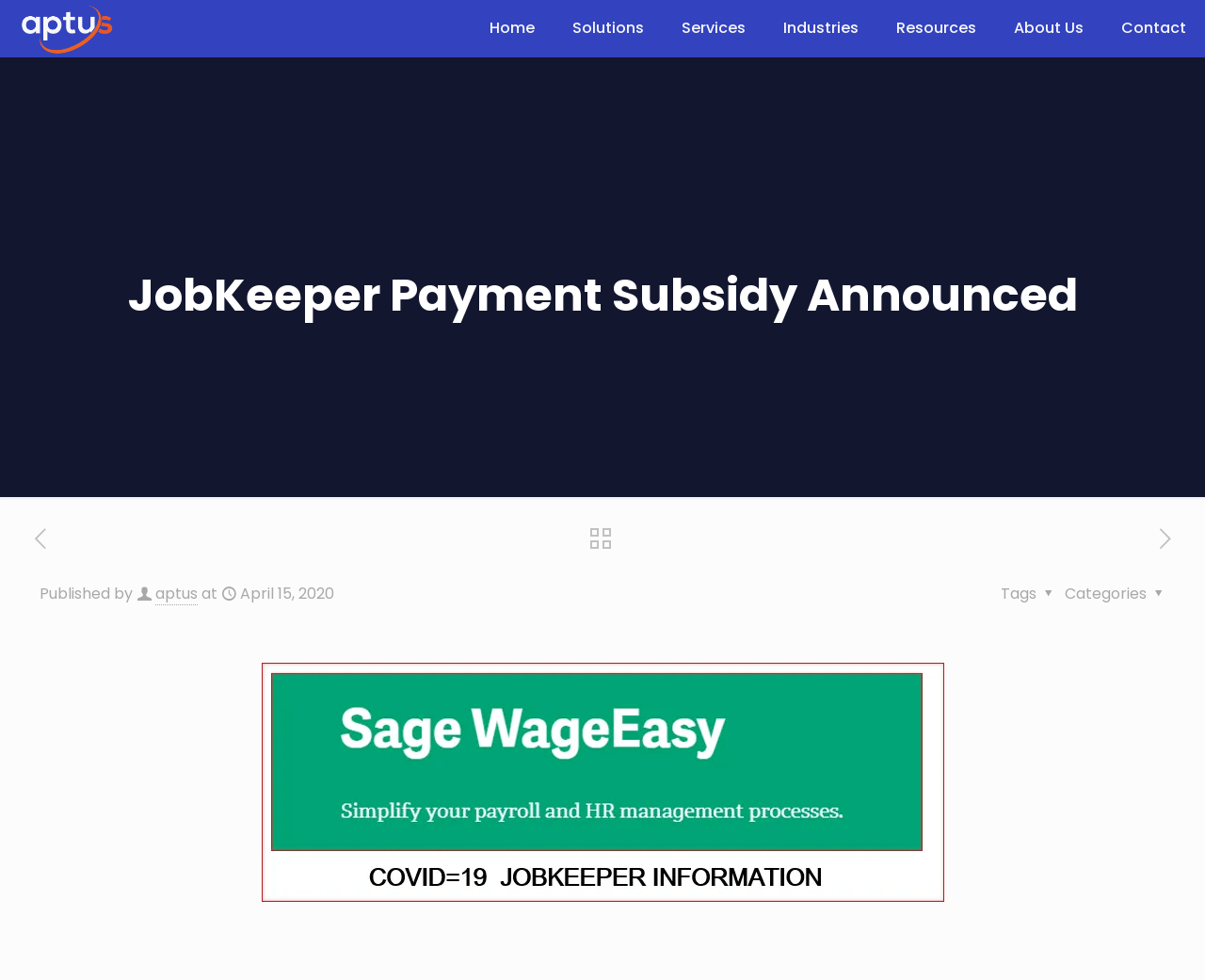Identify the bounding box coordinates of the clickable section necessary to follow the following instruction: "view all posts". The coordinates should be presented as four float numbers from 0 to 1, i.e., [left, top, right, bottom].

[0.49, 0.539, 0.507, 0.568]